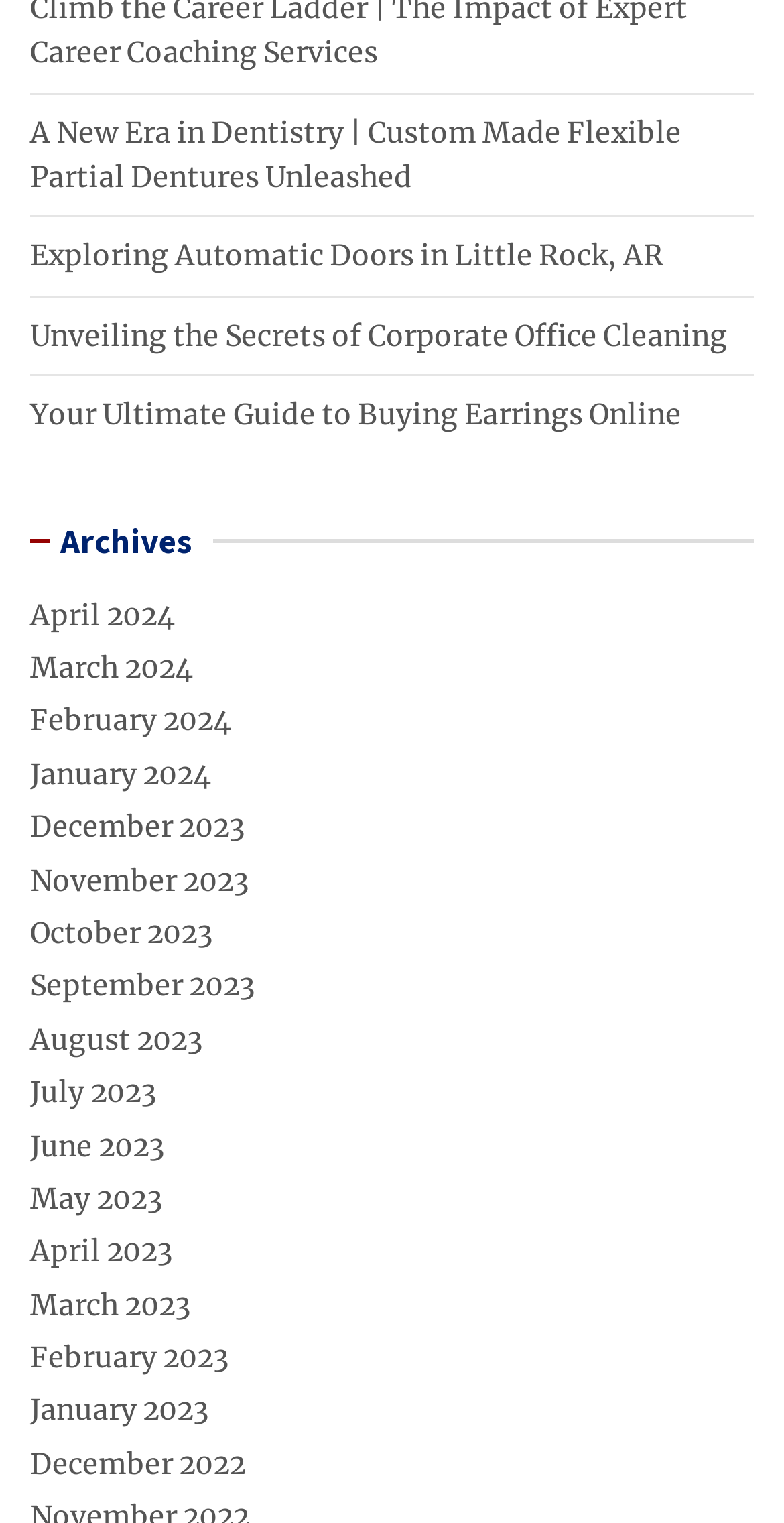Provide the bounding box coordinates in the format (top-left x, top-left y, bottom-right x, bottom-right y). All values are floating point numbers between 0 and 1. Determine the bounding box coordinate of the UI element described as: October 2023

[0.038, 0.601, 0.272, 0.625]